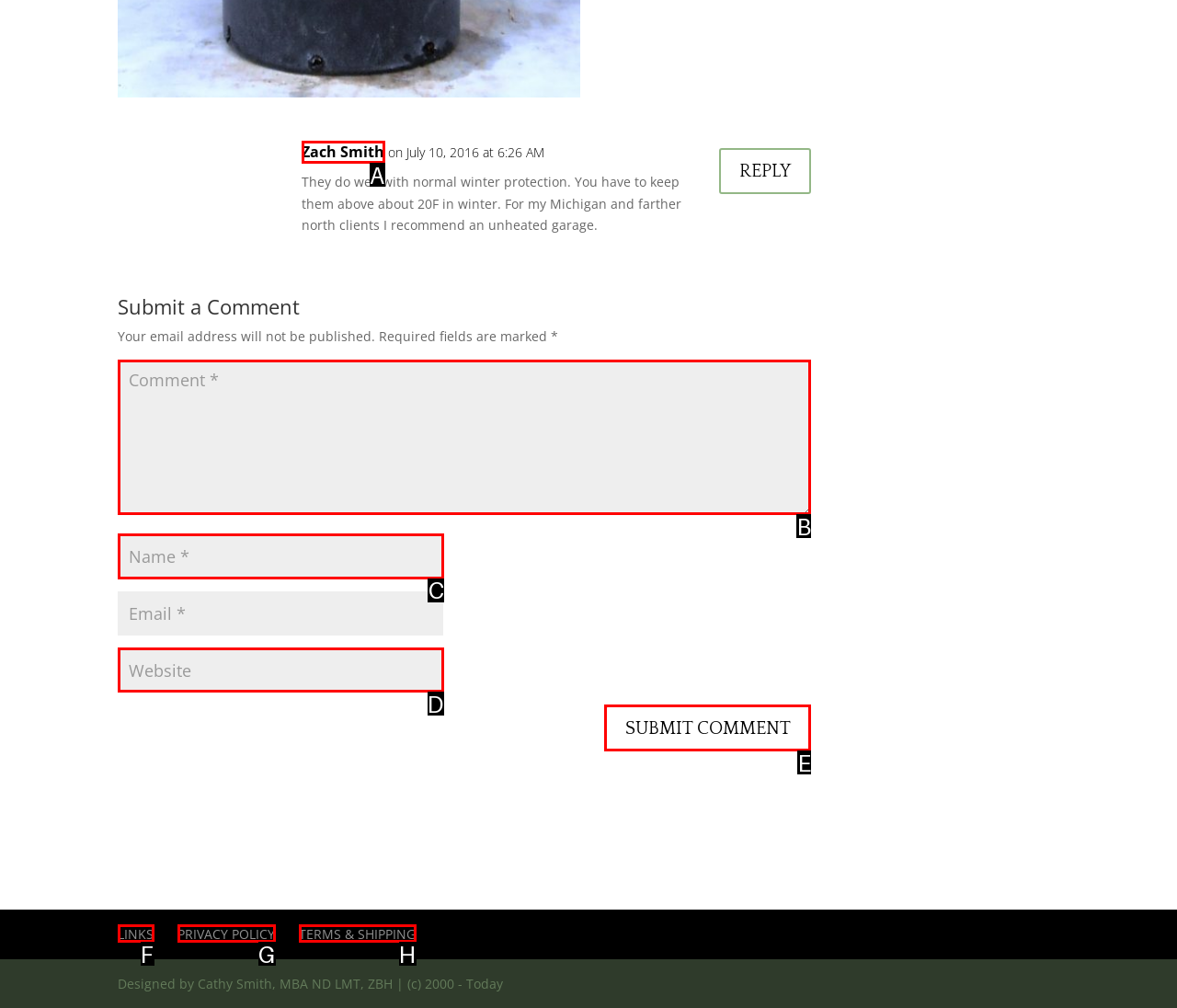From the given options, indicate the letter that corresponds to the action needed to complete this task: Enter your name. Respond with only the letter.

C